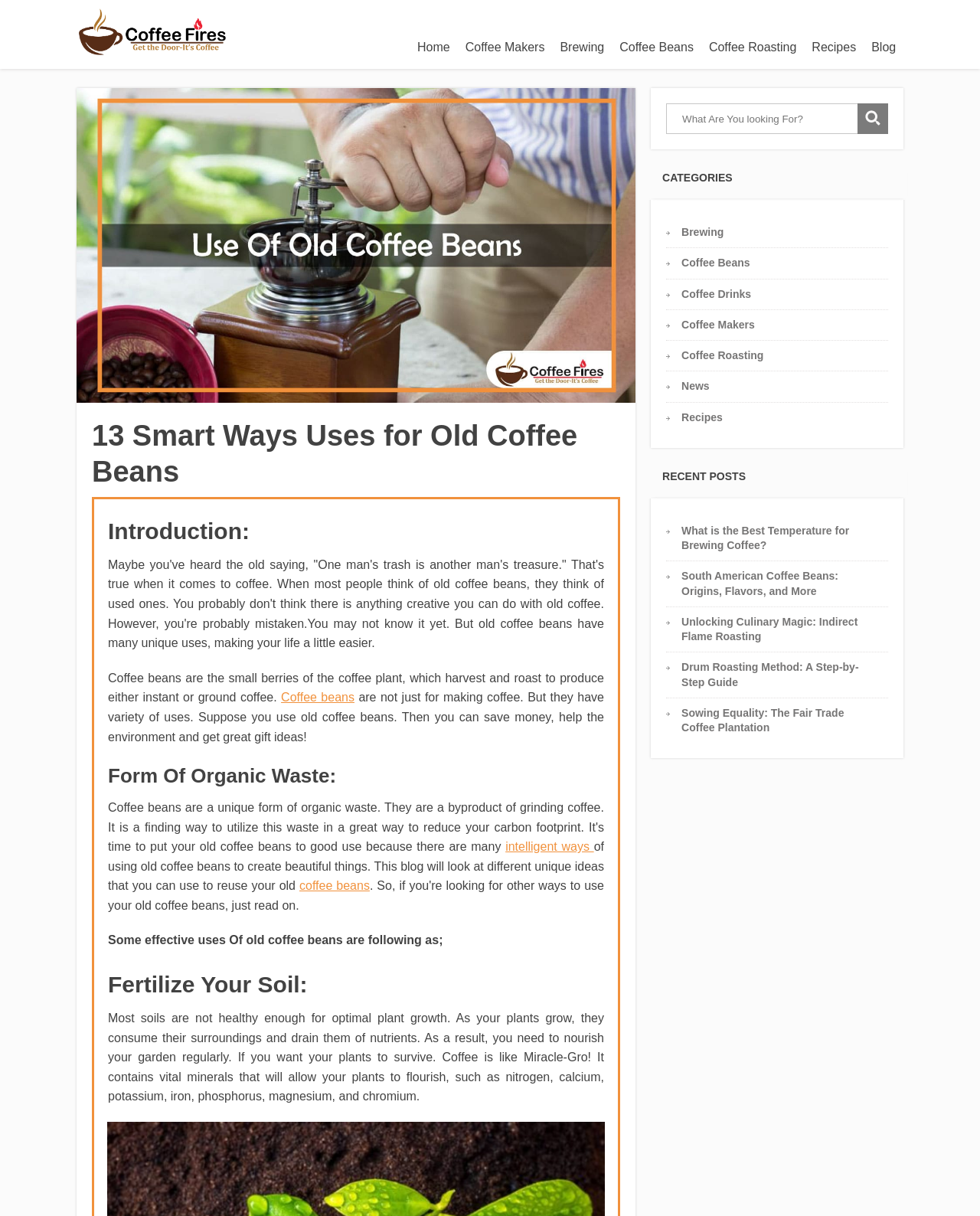Predict the bounding box for the UI component with the following description: "Coffee Beans".

[0.695, 0.211, 0.765, 0.221]